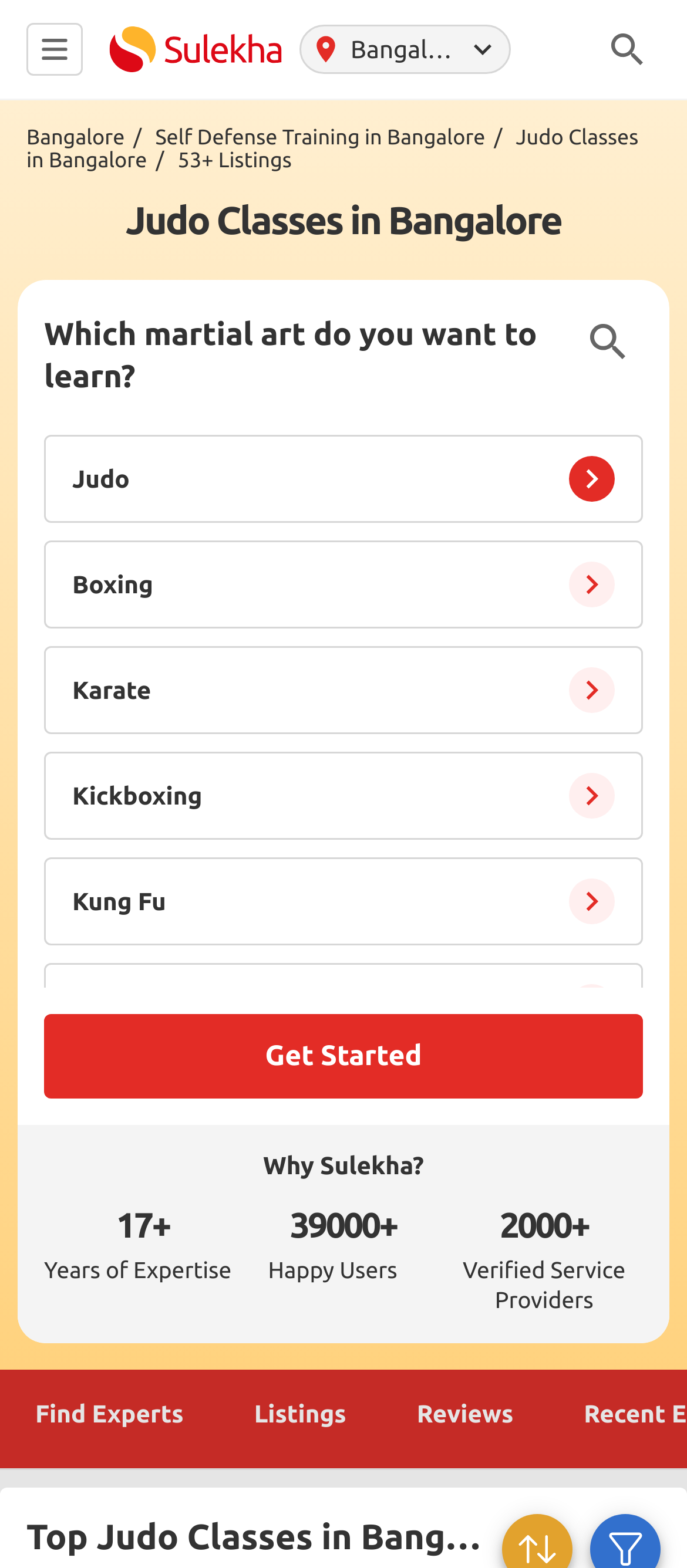Specify the bounding box coordinates of the area to click in order to execute this command: 'Click on 'Judo Classes in Bangalore' link'. The coordinates should consist of four float numbers ranging from 0 to 1, and should be formatted as [left, top, right, bottom].

[0.038, 0.081, 0.929, 0.11]